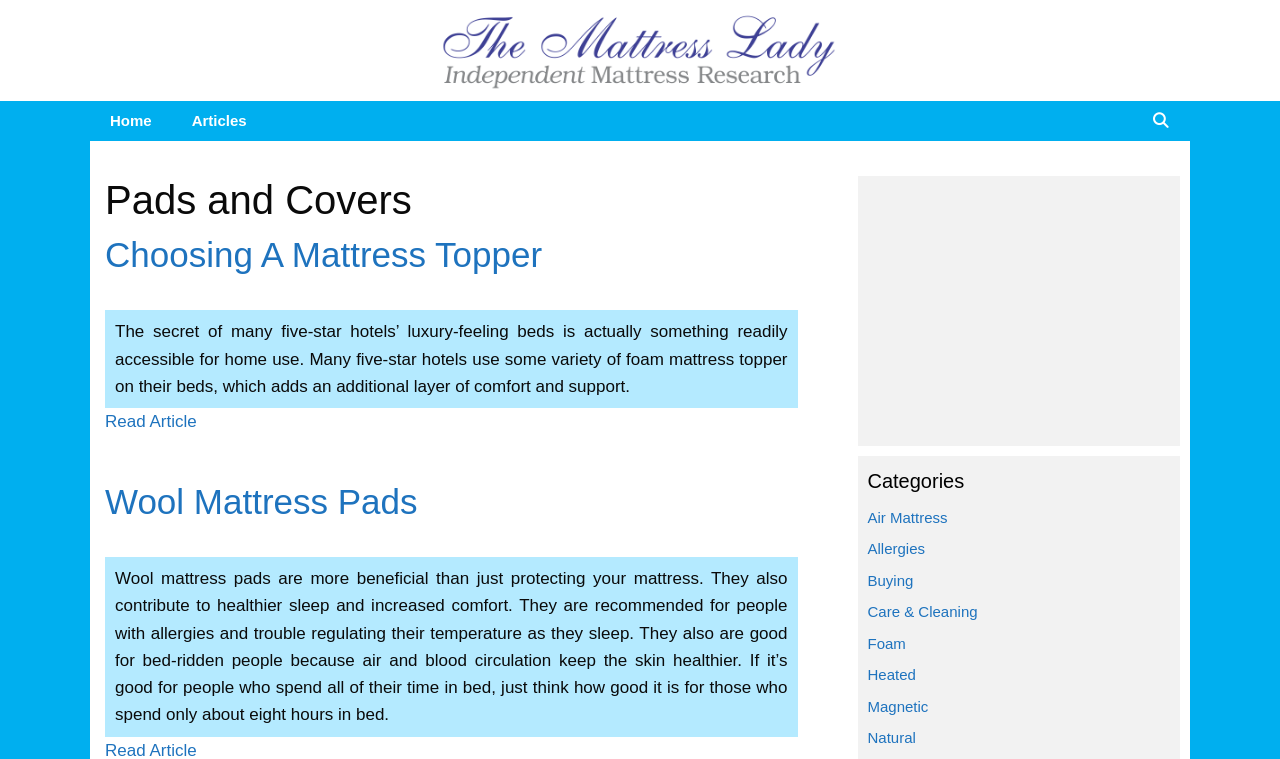For the element described, predict the bounding box coordinates as (top-left x, top-left y, bottom-right x, bottom-right y). All values should be between 0 and 1. Element description: Choosing A Mattress Topper

[0.082, 0.309, 0.424, 0.361]